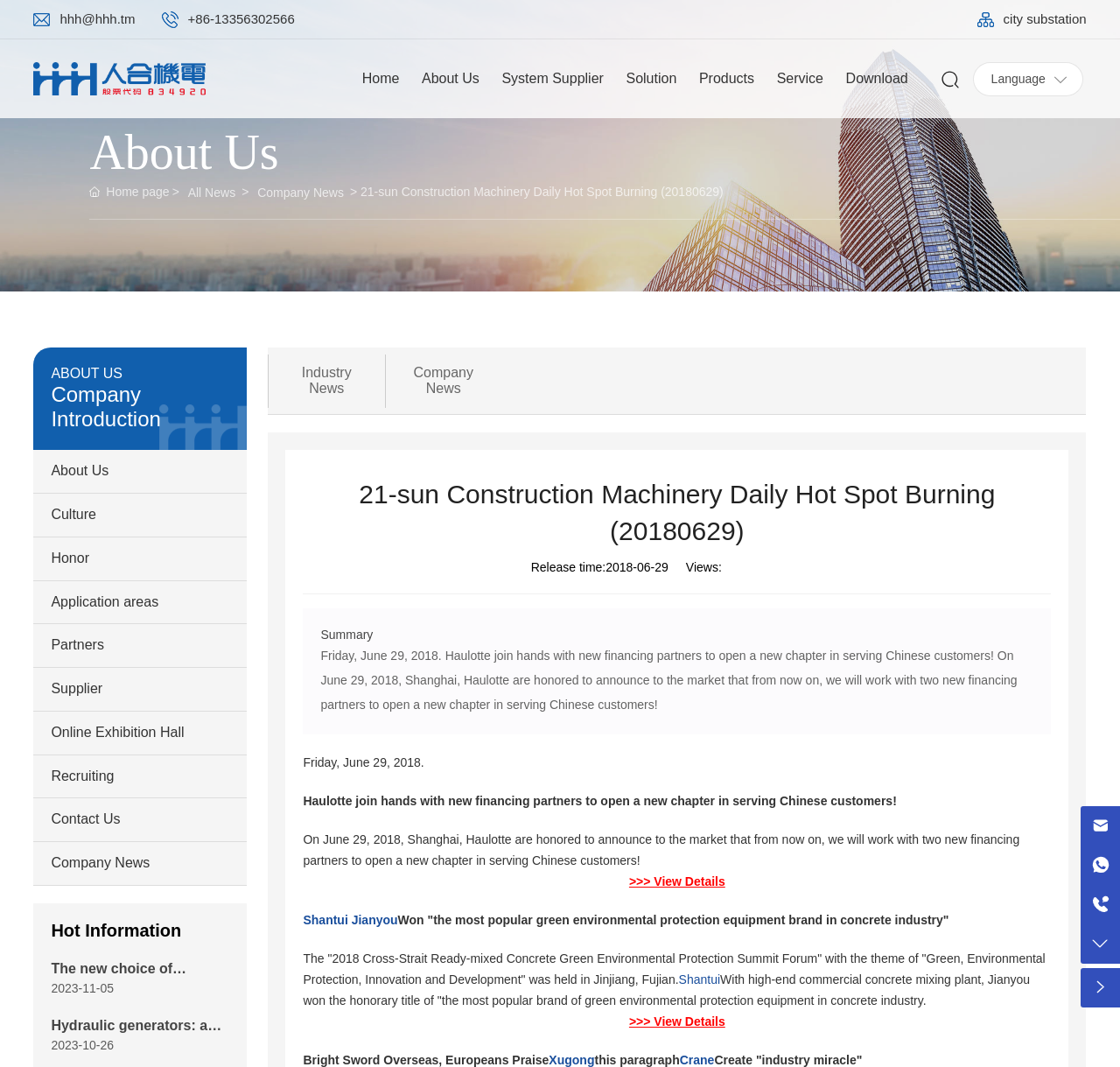Identify and extract the heading text of the webpage.

21-sun Construction Machinery Daily Hot Spot Burning (20180629)